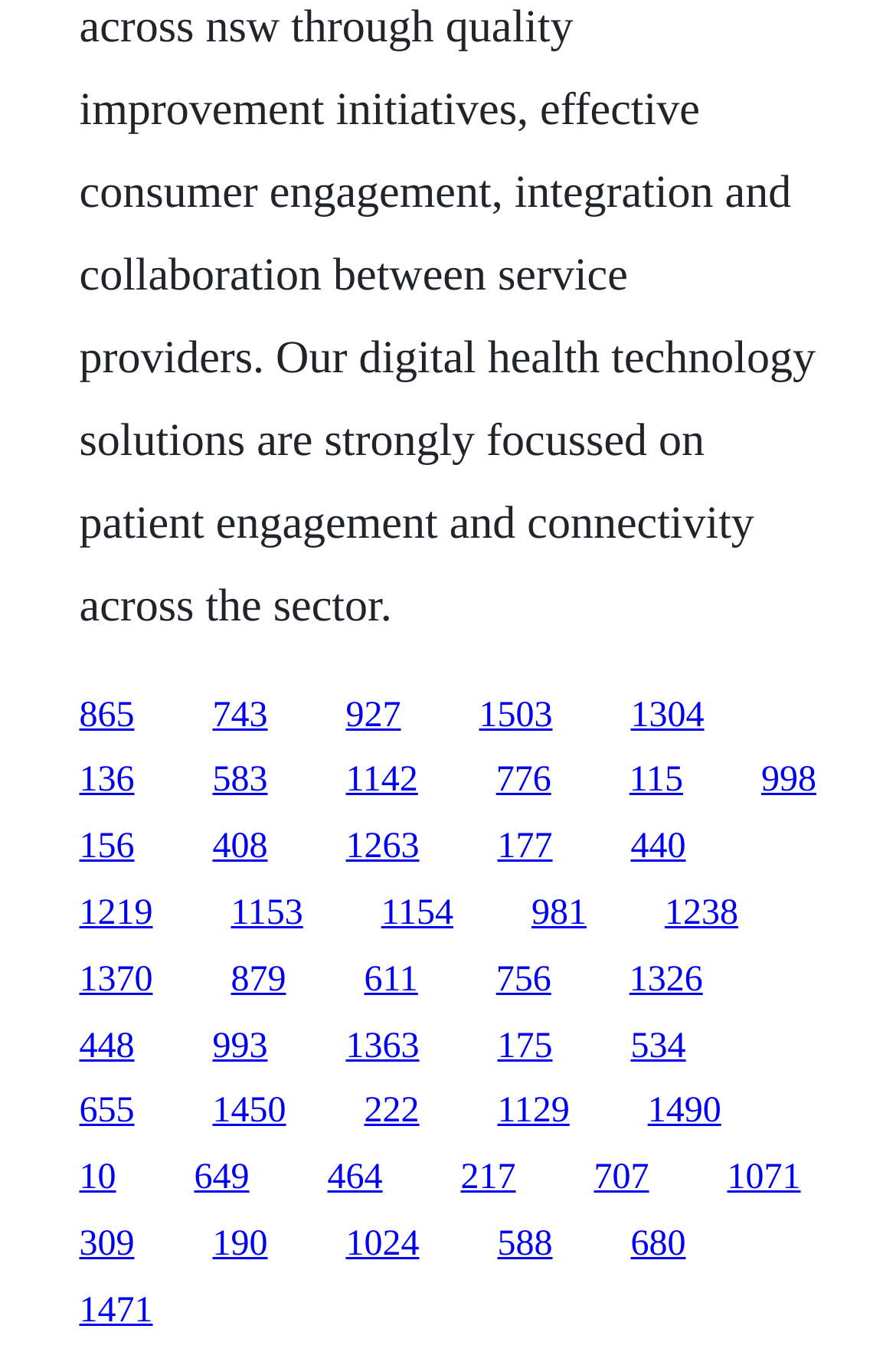Please answer the following question using a single word or phrase: 
Are all links aligned vertically?

No